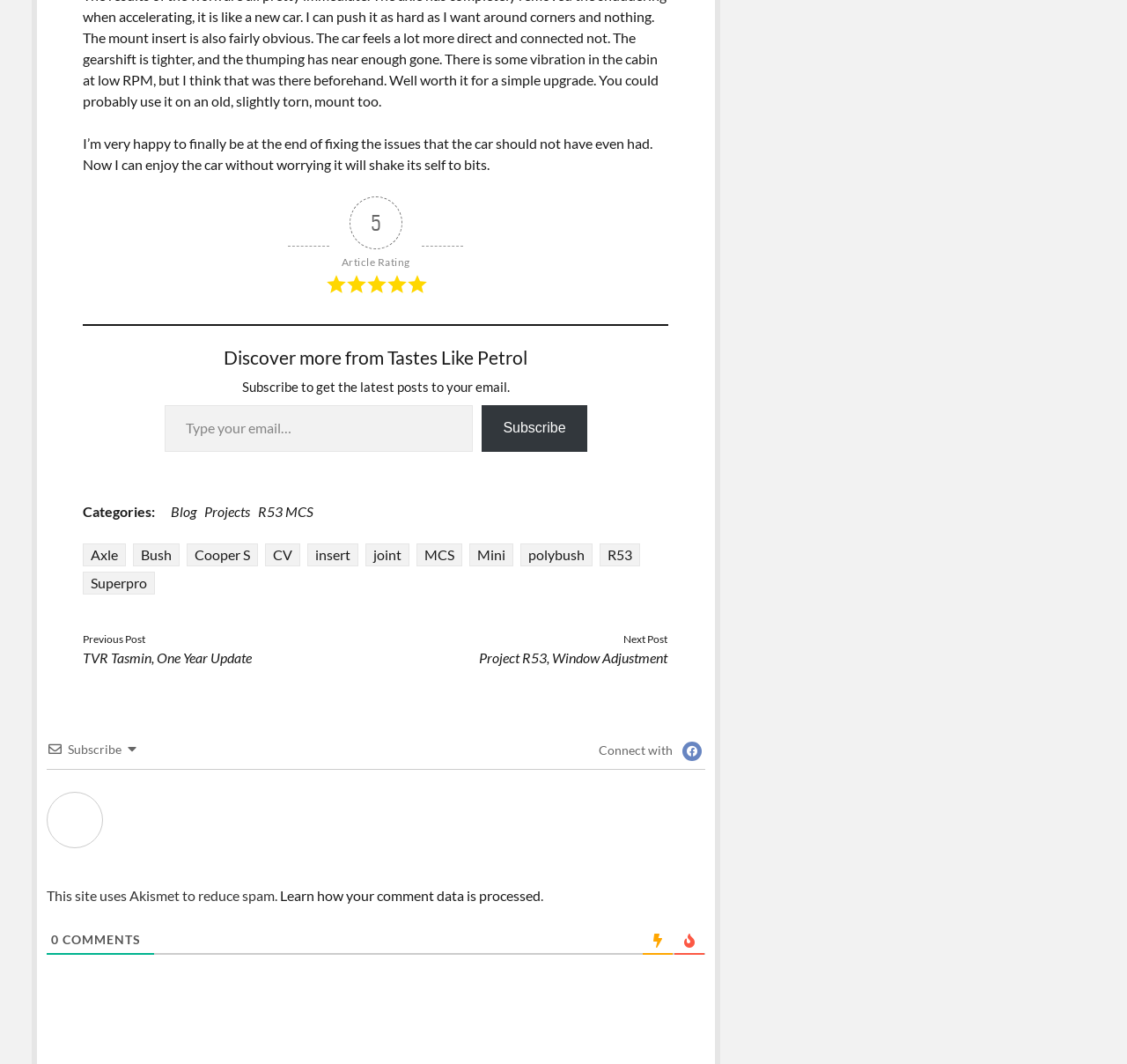Bounding box coordinates must be specified in the format (top-left x, top-left y, bottom-right x, bottom-right y). All values should be floating point numbers between 0 and 1. What are the bounding box coordinates of the UI element described as: R53 MCS

[0.229, 0.473, 0.278, 0.488]